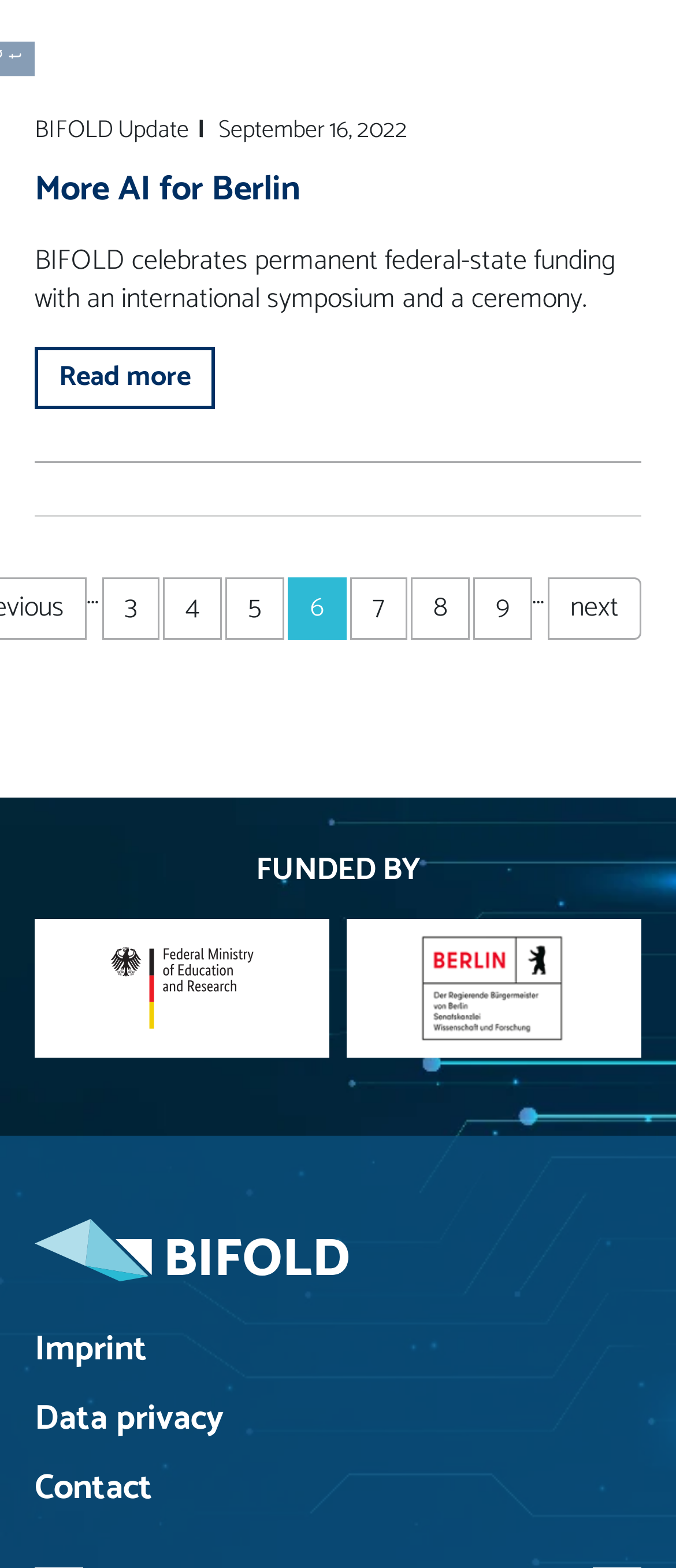Please find the bounding box coordinates of the clickable region needed to complete the following instruction: "Click on 'More AI for Berlin'". The bounding box coordinates must consist of four float numbers between 0 and 1, i.e., [left, top, right, bottom].

[0.051, 0.102, 0.444, 0.139]